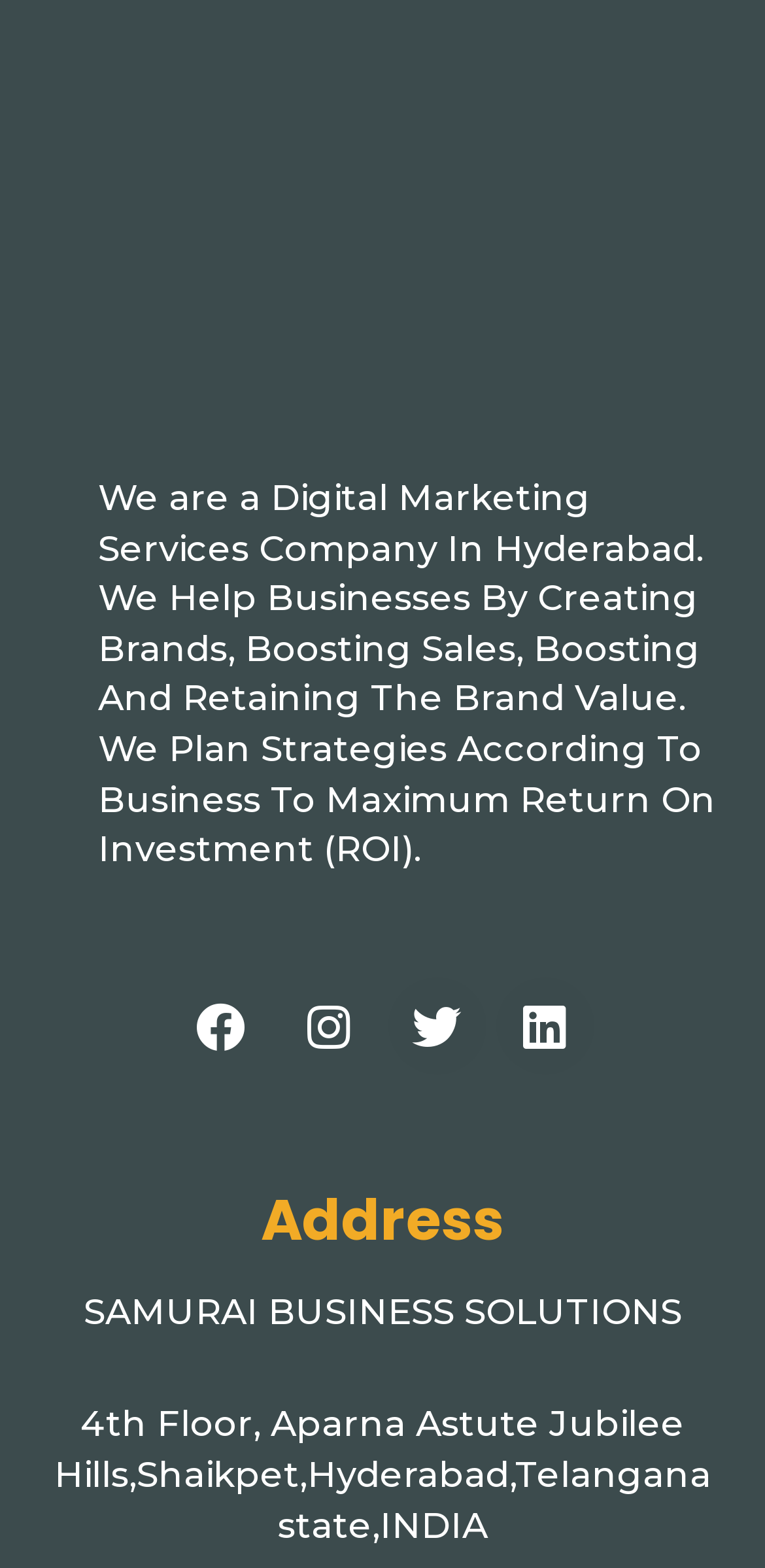Provide a one-word or short-phrase response to the question:
What is the company's address?

4th Floor, Aparna Astute Jubilee Hills,Shaikpet,Hyderabad,Telangana state,INDIA